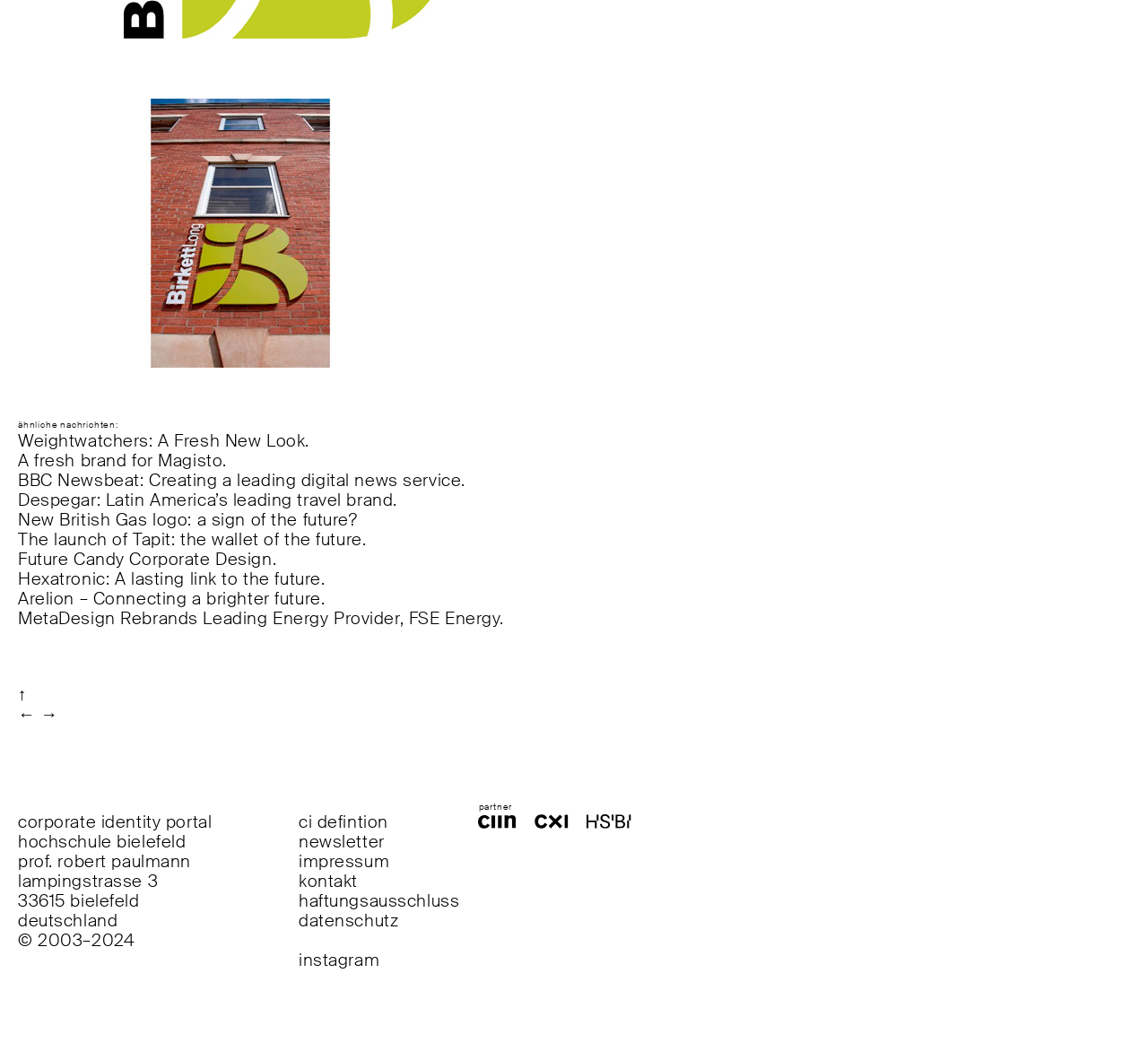Determine the bounding box coordinates for the region that must be clicked to execute the following instruction: "Click on the 'instagram' link".

[0.26, 0.895, 0.331, 0.916]